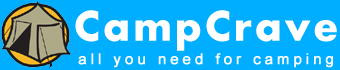What is illustrated in the logo?
Based on the screenshot, respond with a single word or phrase.

A tent